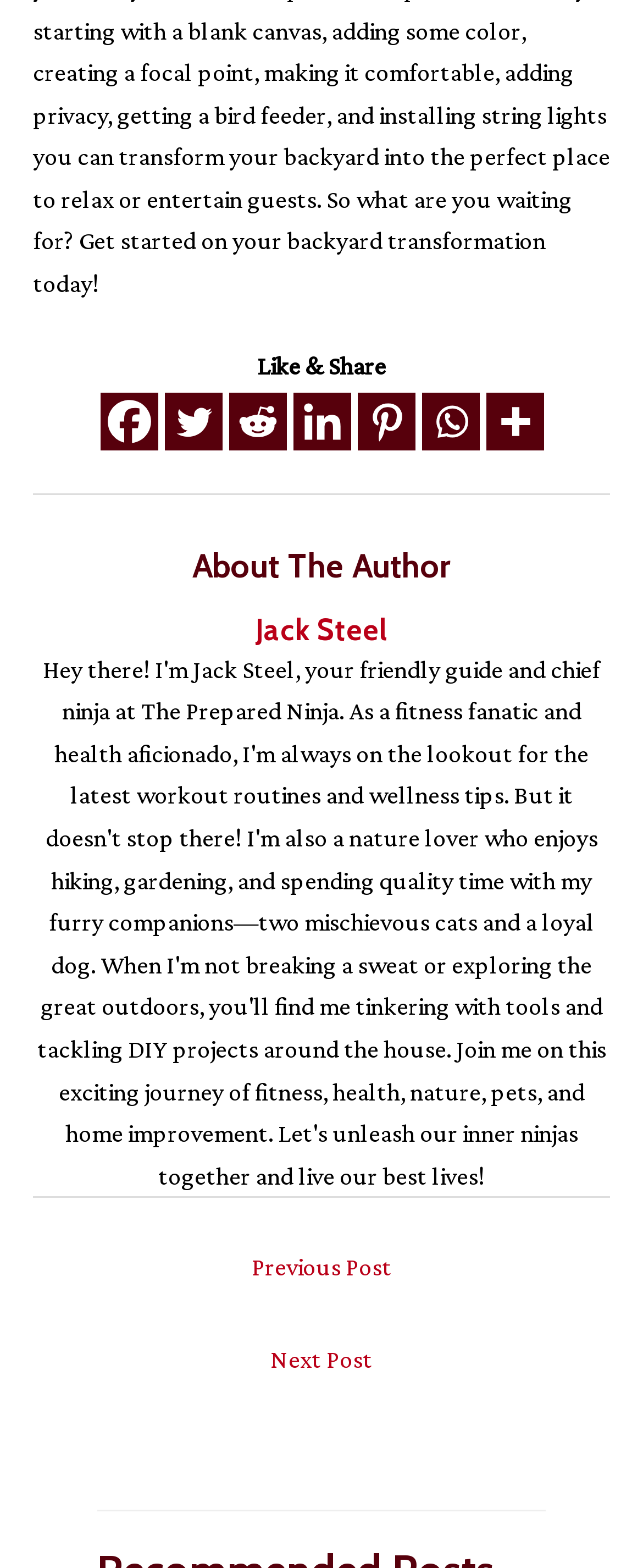Please identify the bounding box coordinates of the element's region that I should click in order to complete the following instruction: "Visit Jack Steel's page". The bounding box coordinates consist of four float numbers between 0 and 1, i.e., [left, top, right, bottom].

[0.051, 0.39, 0.949, 0.413]